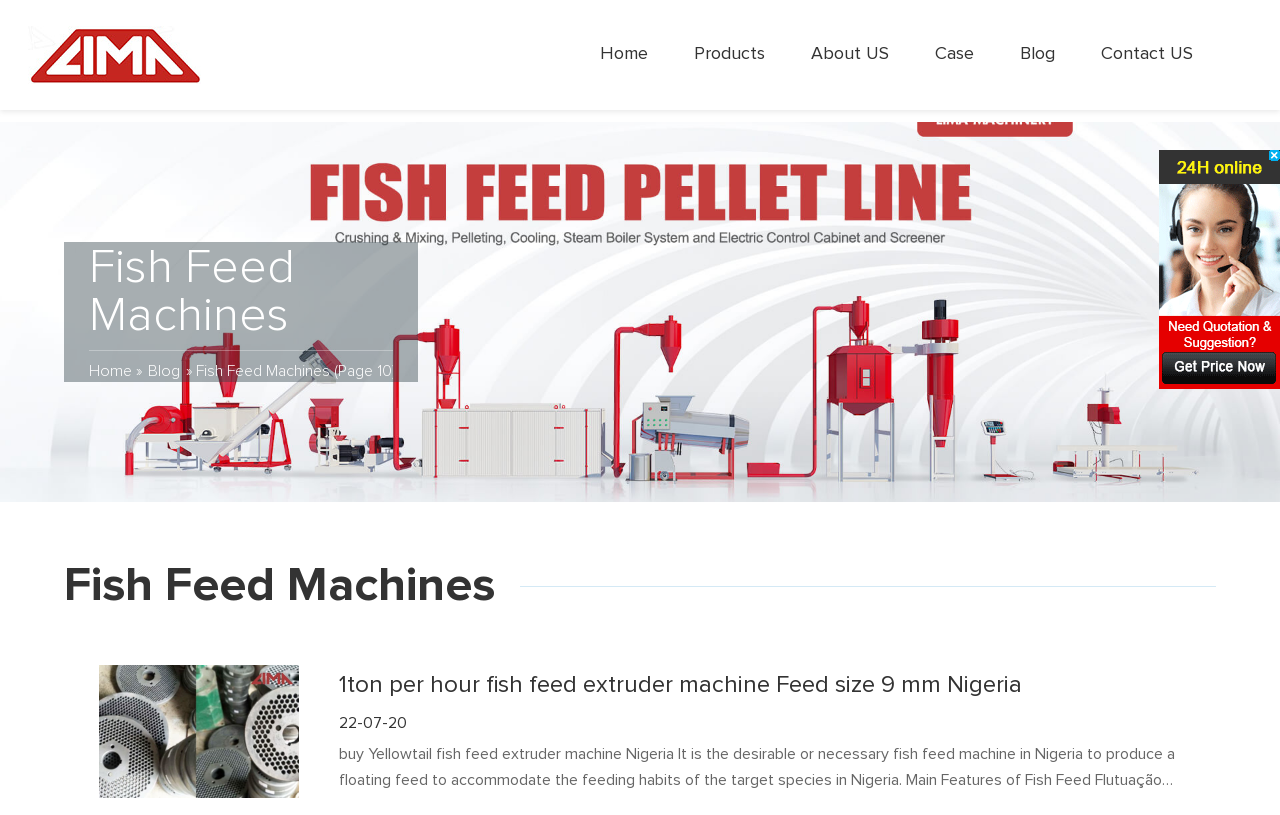Refer to the screenshot and answer the following question in detail:
Is there a way to leave a message on the page?

I saw an image with the text 'No operator is online now, please click here to leave your message. We will reply you as soon as possible.', which suggests that there is a way to leave a message on the page.